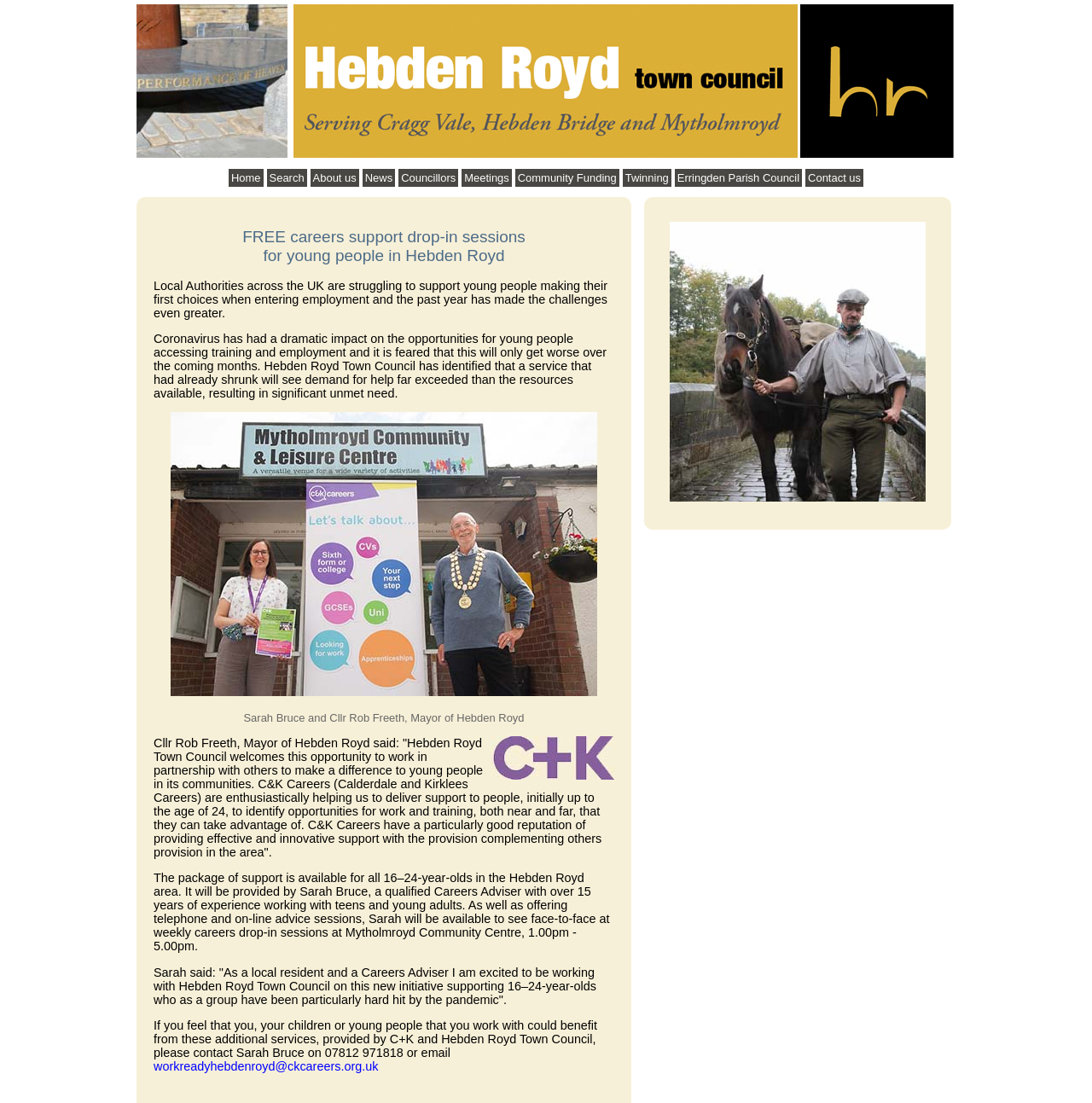Specify the bounding box coordinates of the region I need to click to perform the following instruction: "View the news page". The coordinates must be four float numbers in the range of 0 to 1, i.e., [left, top, right, bottom].

[0.332, 0.153, 0.362, 0.169]